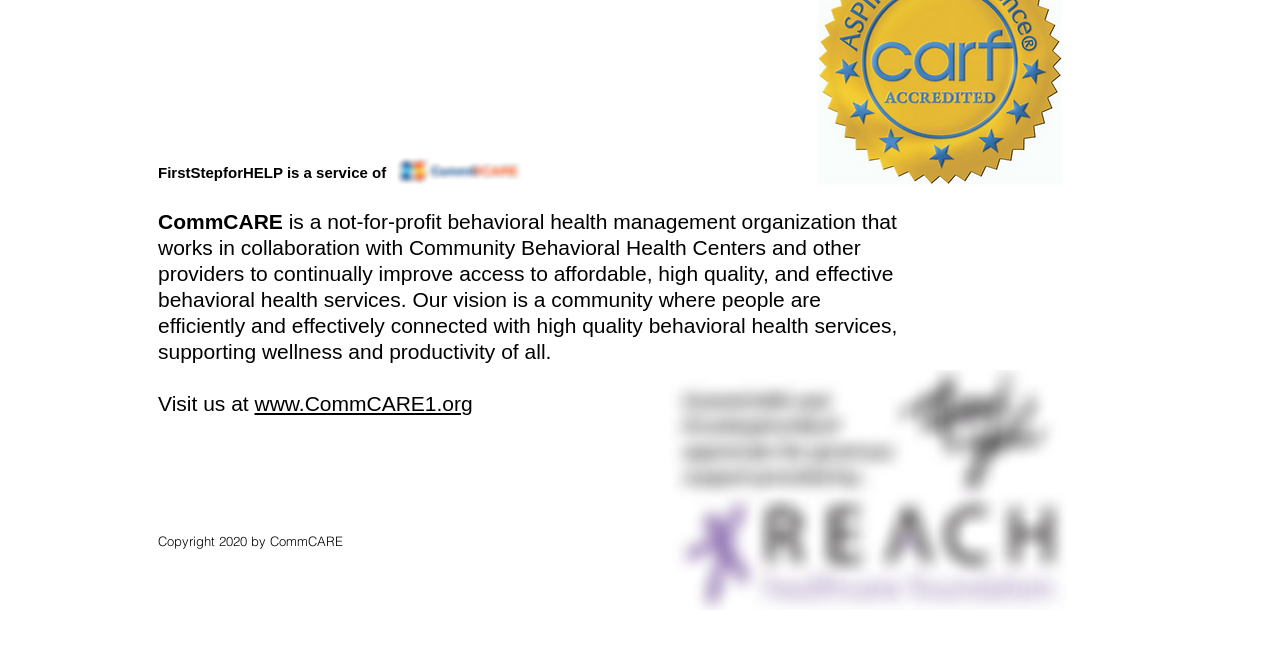What is the purpose of FirstStepforHELP?
Using the image provided, answer with just one word or phrase.

To provide behavioral health services